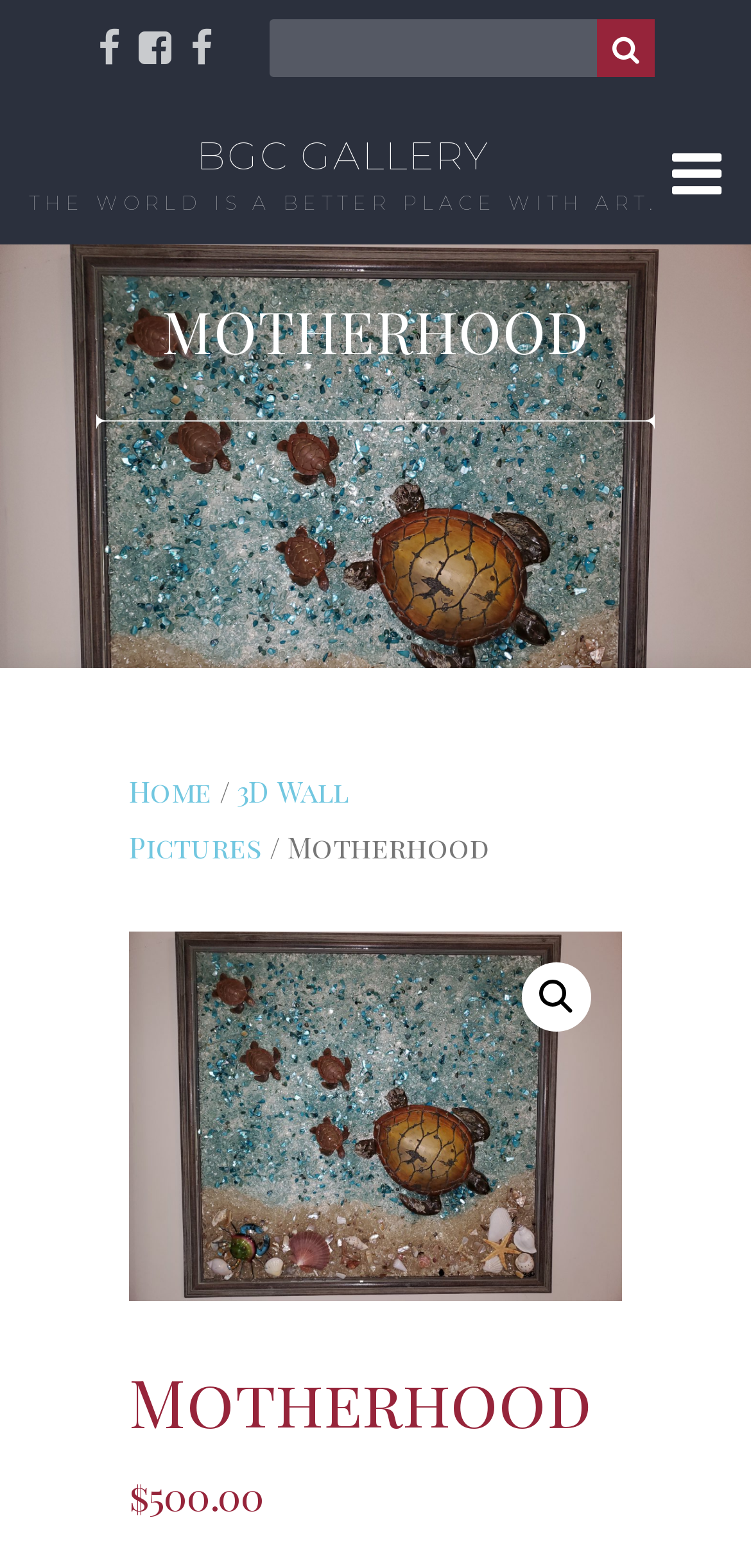Create a detailed summary of all the visual and textual information on the webpage.

This webpage is about a artwork titled "Mama turtle with 4 baby's" from BGC Gallery. At the top left corner, there are three social media links represented by icons. Below these icons, there is a search bar and a button. On the top right corner, there is a link to the gallery's homepage.

The main content of the webpage is divided into two sections. The left section has a heading "MOTHERHOOD" and an image of the artwork, which is a sculpture of a mother turtle with four baby turtles. The image takes up most of the left section.

The right section has a navigation menu with links to different categories, including "Home" and "3D Wall Pictures". Below the navigation menu, there is a figure with a link to the artwork's details, which is the same as the image on the left section. Above this figure, there is a search icon. At the bottom of the right section, there is a heading "Motherhood" and the price of the artwork, which is $500.00.